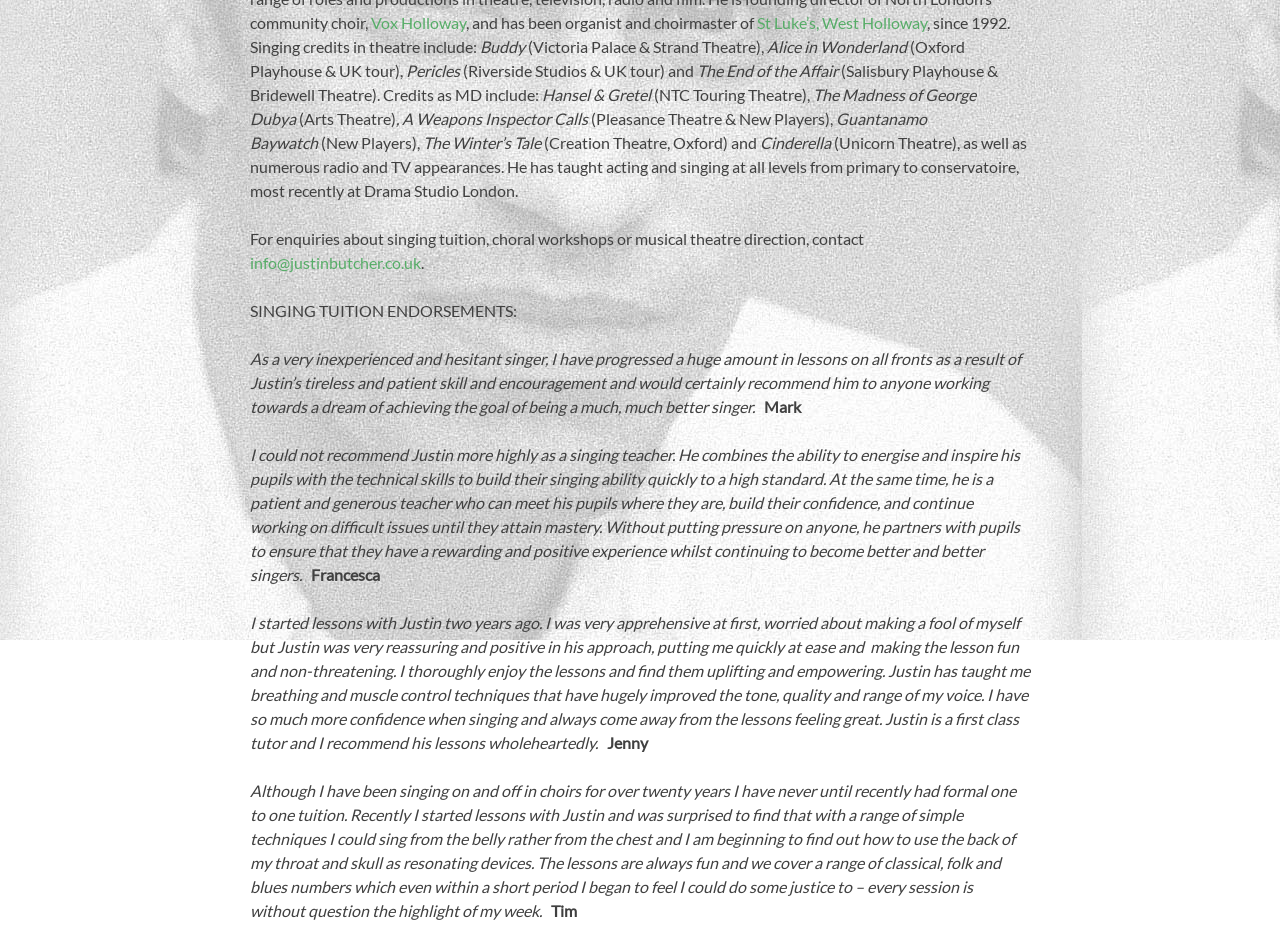Given the element description Vox Holloway, identify the bounding box coordinates for the UI element on the webpage screenshot. The format should be (top-left x, top-left y, bottom-right x, bottom-right y), with values between 0 and 1.

[0.29, 0.013, 0.364, 0.033]